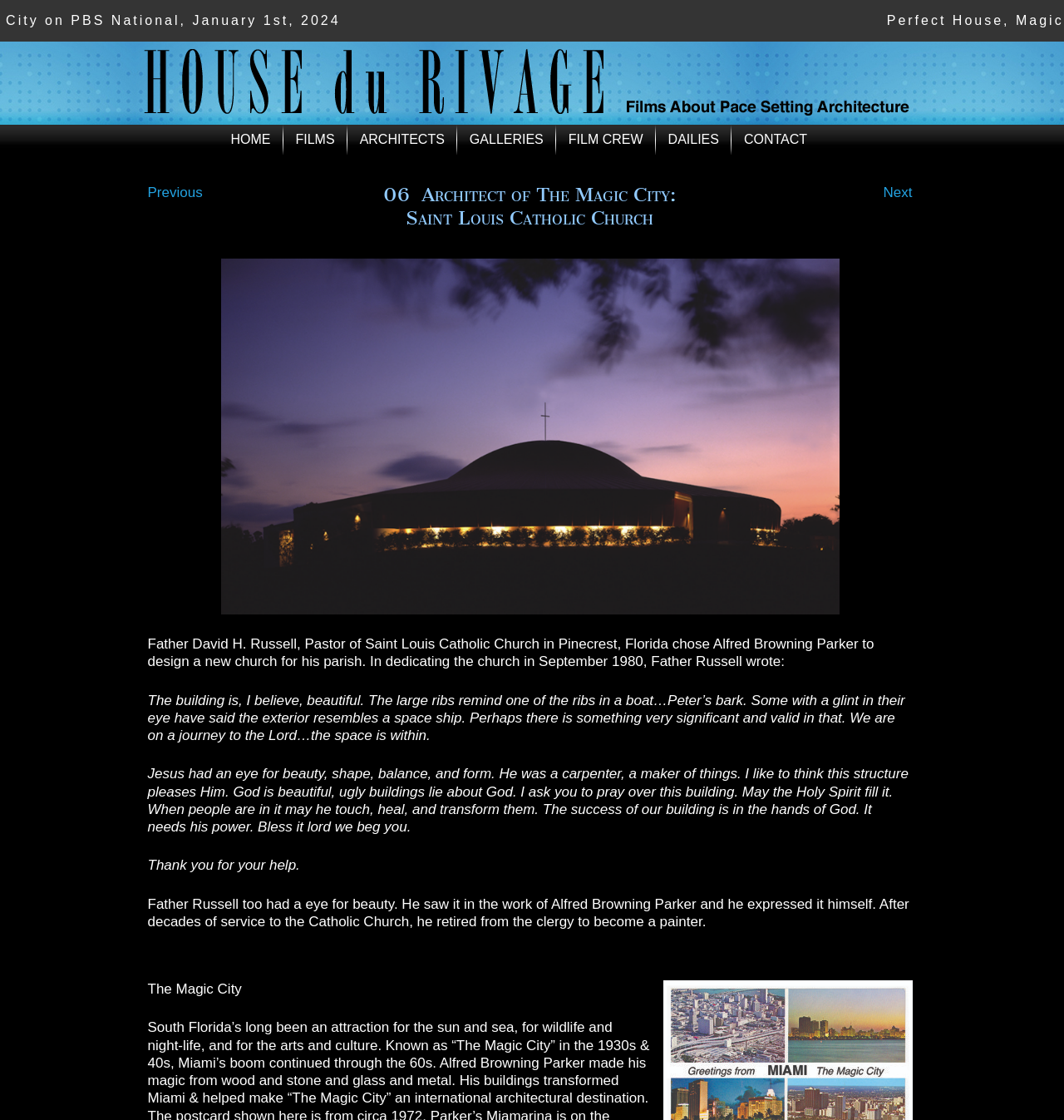Identify the bounding box coordinates of the element to click to follow this instruction: 'Click on the Next link'. Ensure the coordinates are four float values between 0 and 1, provided as [left, top, right, bottom].

[0.83, 0.165, 0.857, 0.179]